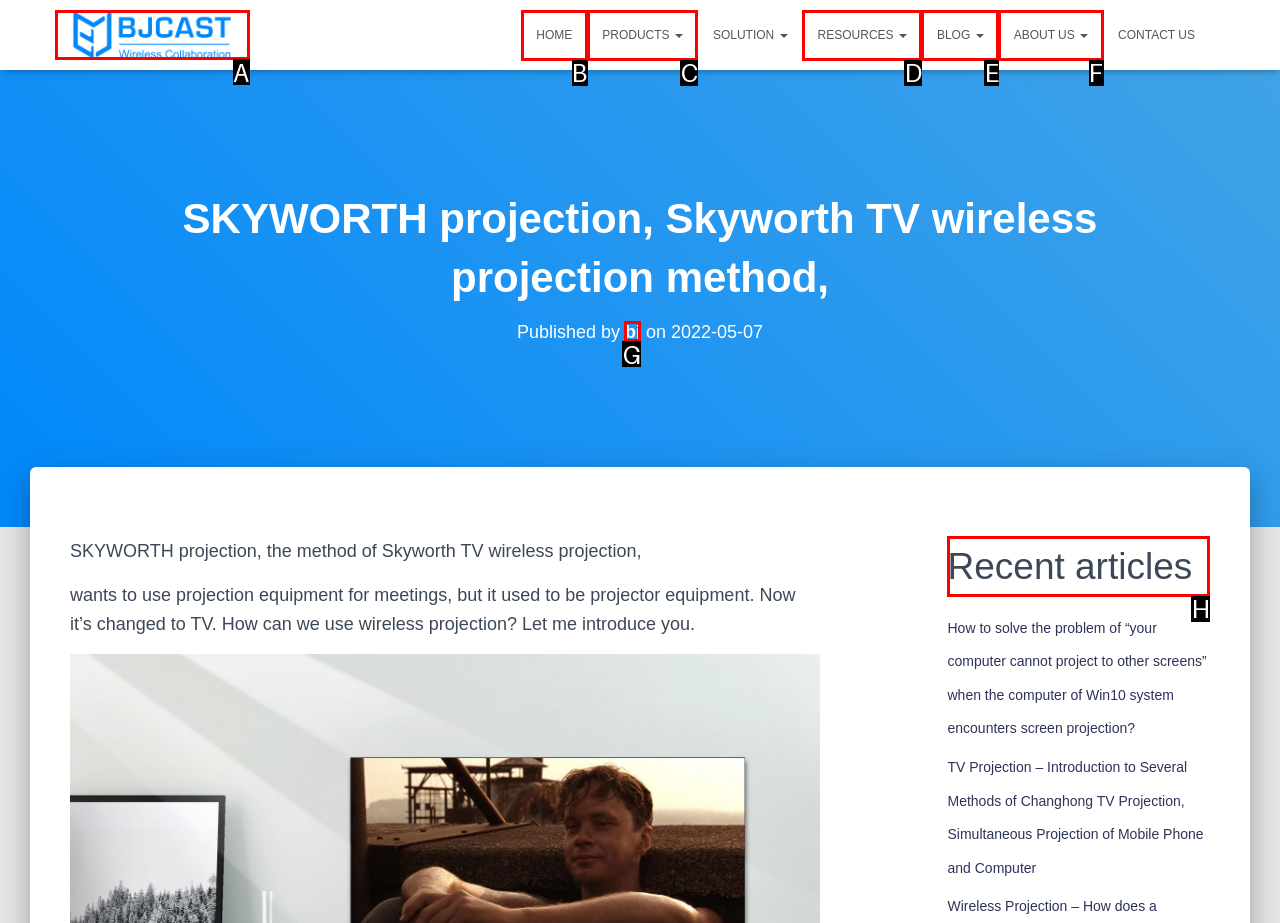Identify the correct UI element to click on to achieve the following task: check recent articles Respond with the corresponding letter from the given choices.

H